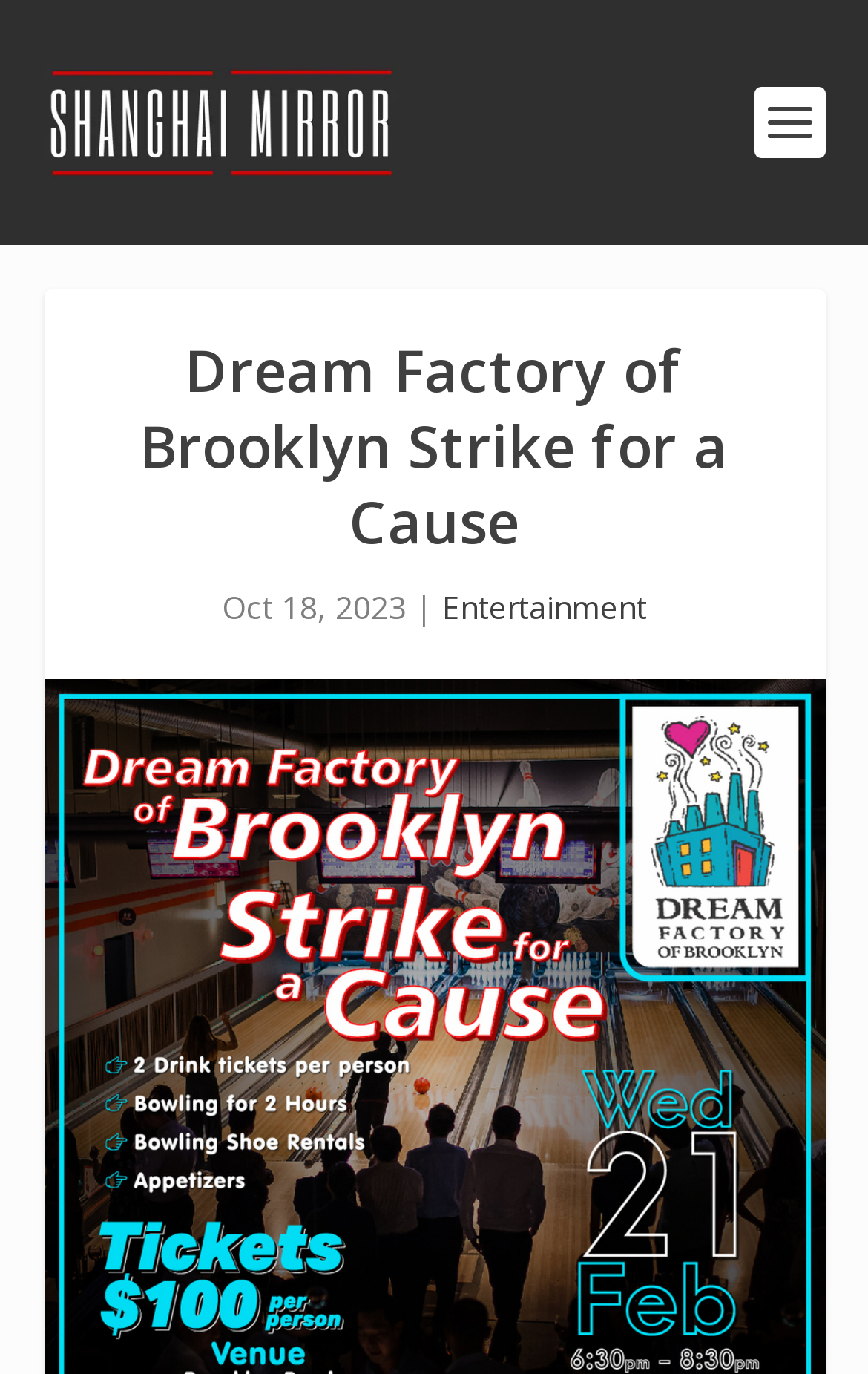Find the bounding box coordinates for the HTML element described as: "Entertainment". The coordinates should consist of four float values between 0 and 1, i.e., [left, top, right, bottom].

[0.509, 0.427, 0.745, 0.458]